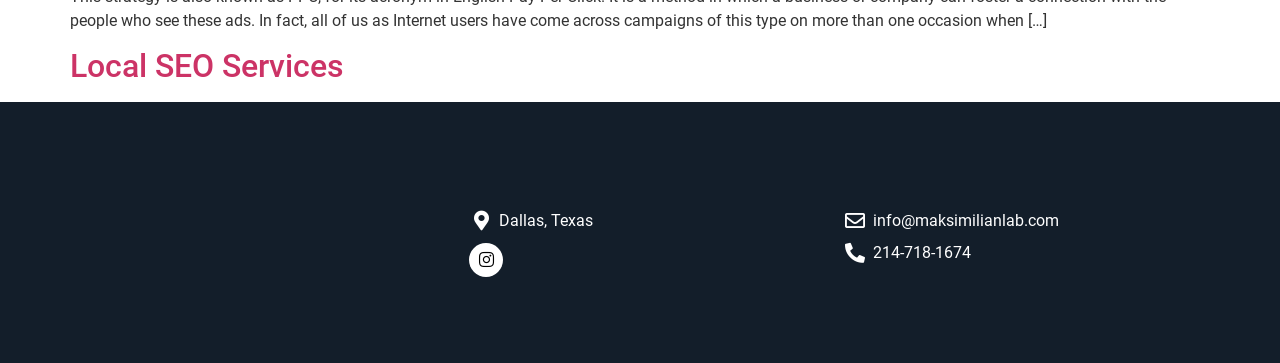What is the location mentioned on the webpage?
Refer to the image and provide a detailed answer to the question.

The location 'Dallas, Texas' is mentioned on the webpage, which can be found in the StaticText element with bounding box coordinates [0.39, 0.58, 0.464, 0.632]. This suggests that the webpage might be related to a business or service based in Dallas, Texas.